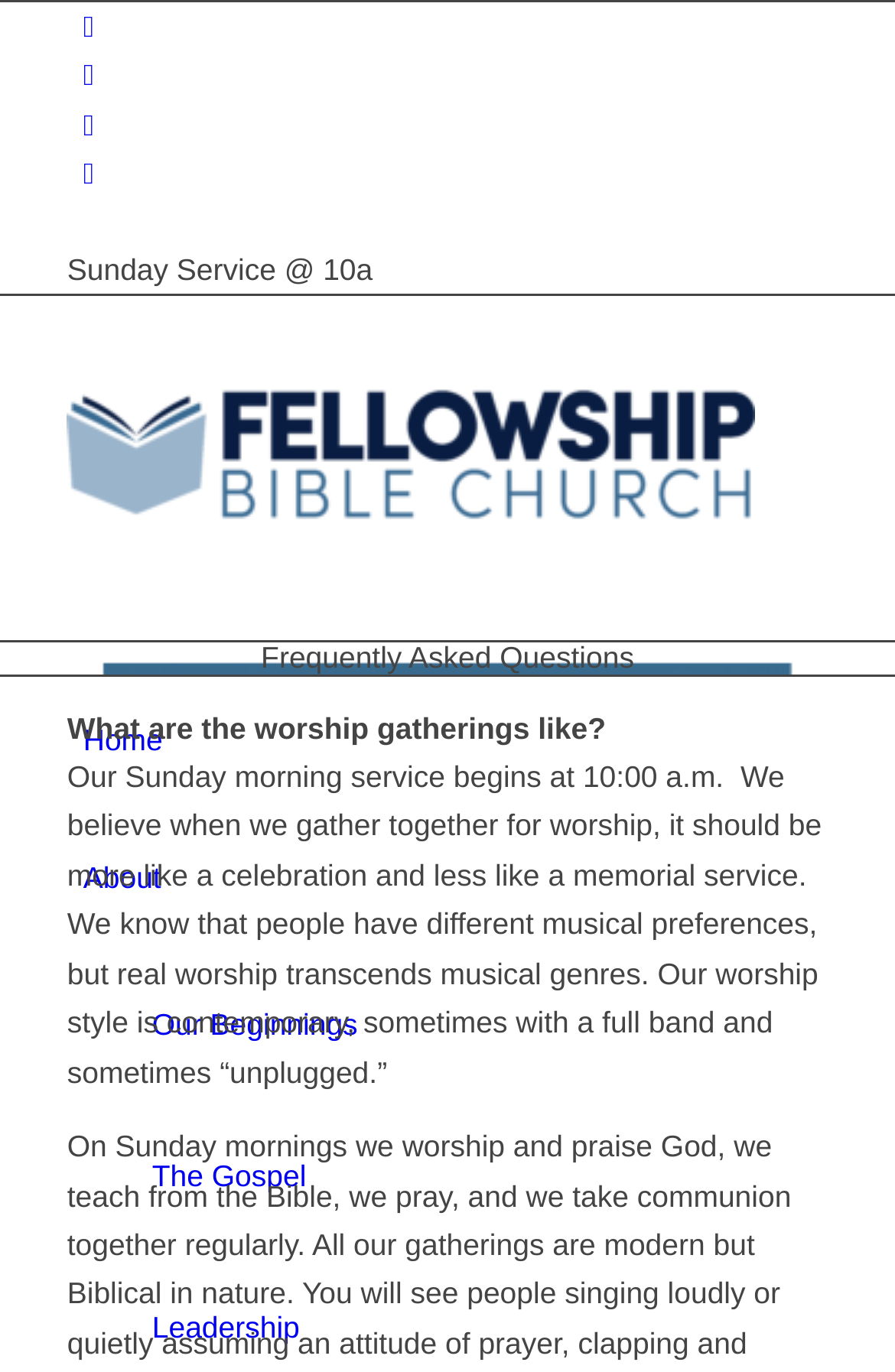Write an extensive caption that covers every aspect of the webpage.

The webpage is about the FAQs of Fellowship Bible Church. At the top left corner, there are four social media links: Facebook, Instagram, Youtube, and Mail. Below these links, there is a static text "Sunday Service @ 10a" and a link to the church's website with a corresponding image. 

To the right of the image, there is a menu with several items, including "Home", "About", "Our Beginnings", "The Gospel", and "Leadership". Each of these menu items has a corresponding link.

Below the menu, there is a main section with a heading "Frequently Asked Questions". The first question is "What are the worship gatherings like?" followed by a detailed answer that describes the Sunday morning service, including the time, style, and atmosphere.